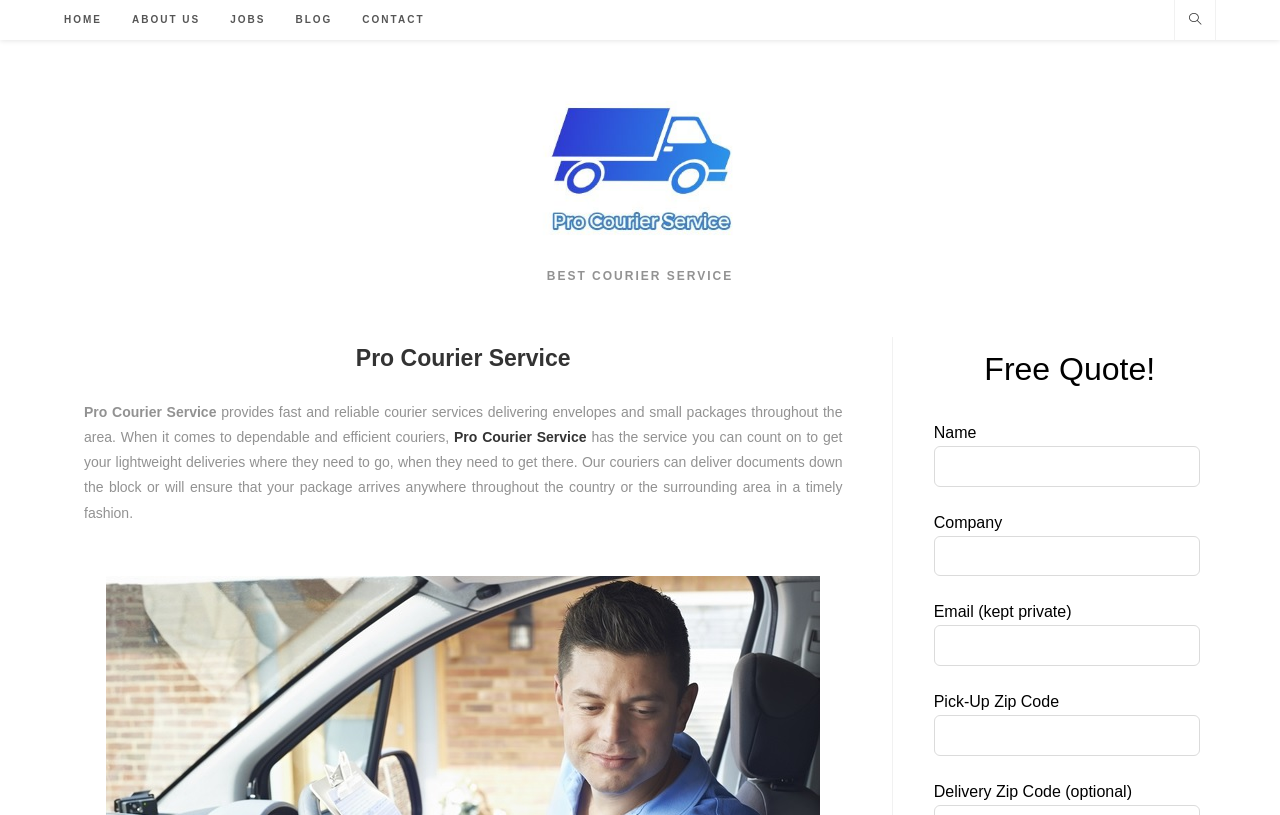Please identify the bounding box coordinates of the area that needs to be clicked to fulfill the following instruction: "Click on the Pro Courier Services link."

[0.415, 0.195, 0.585, 0.214]